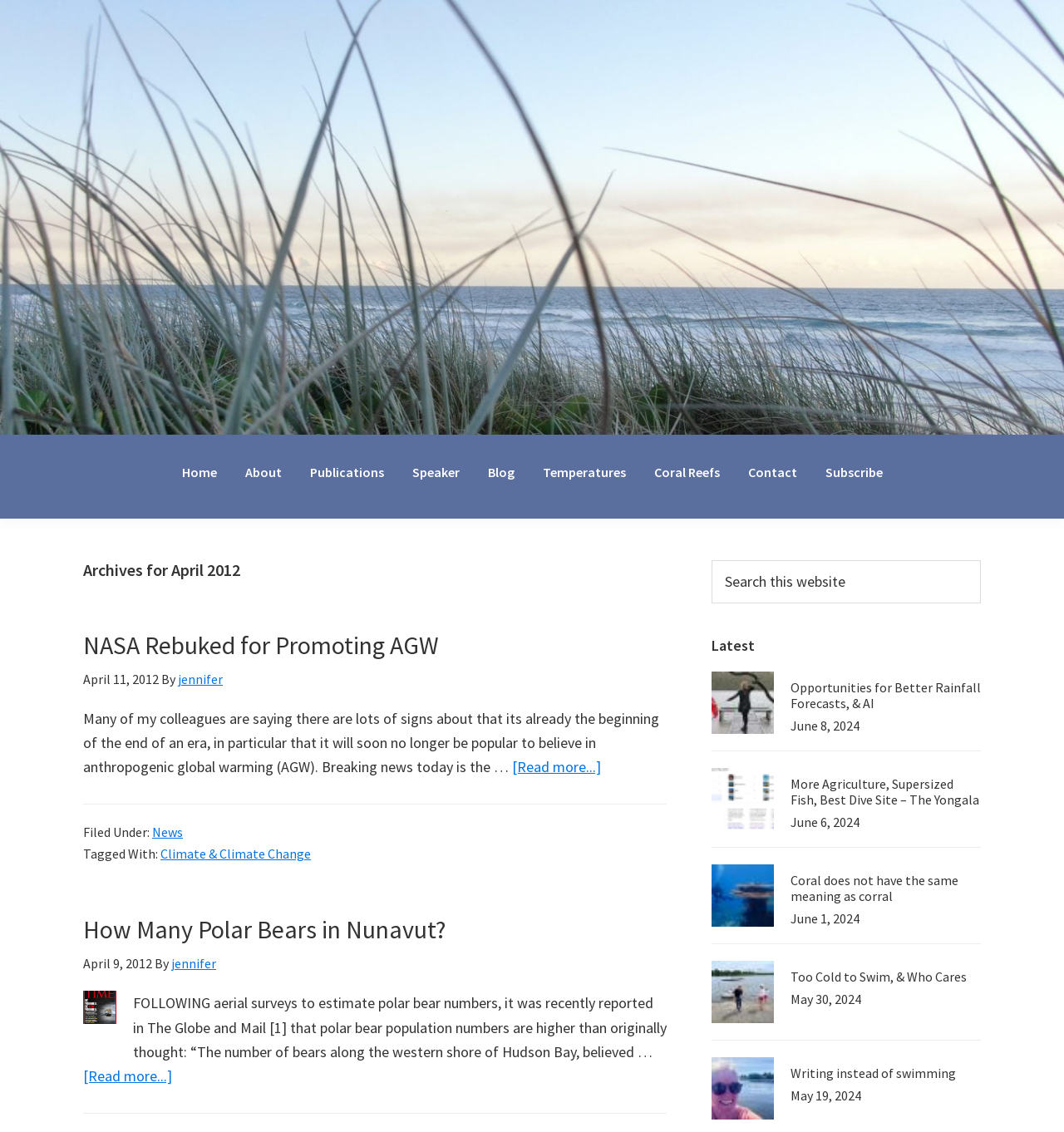Identify the bounding box coordinates for the element that needs to be clicked to fulfill this instruction: "Read more about 'NASA Rebuked for Promoting AGW'". Provide the coordinates in the format of four float numbers between 0 and 1: [left, top, right, bottom].

[0.481, 0.669, 0.565, 0.686]